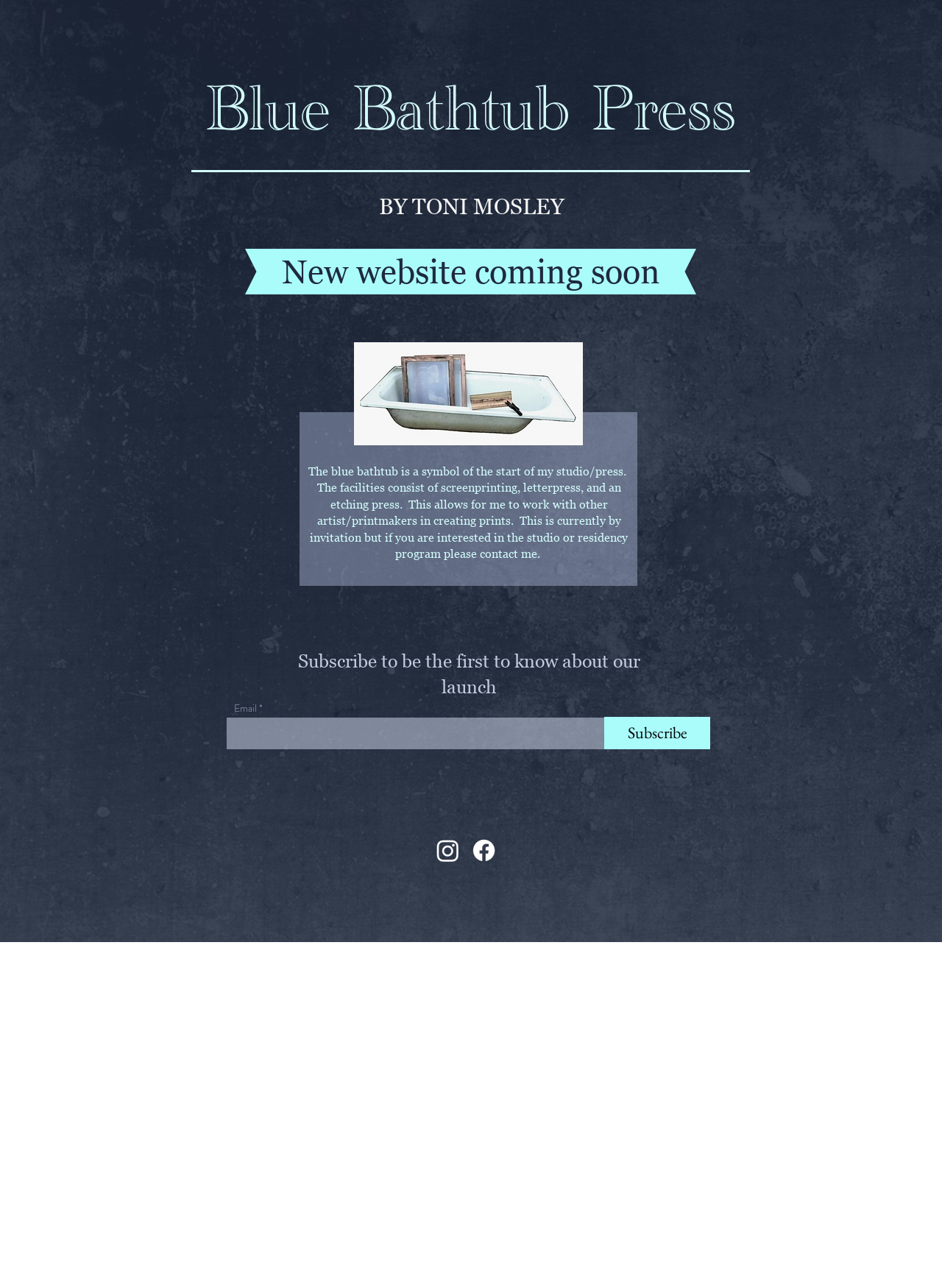How many social media platforms are listed?
Look at the image and provide a detailed response to the question.

The number of social media platforms listed can be found in the list element 'Social Bar' which contains two link elements, one for 'Instagram' and one for 'Facebook', indicating that there are two social media platforms listed.